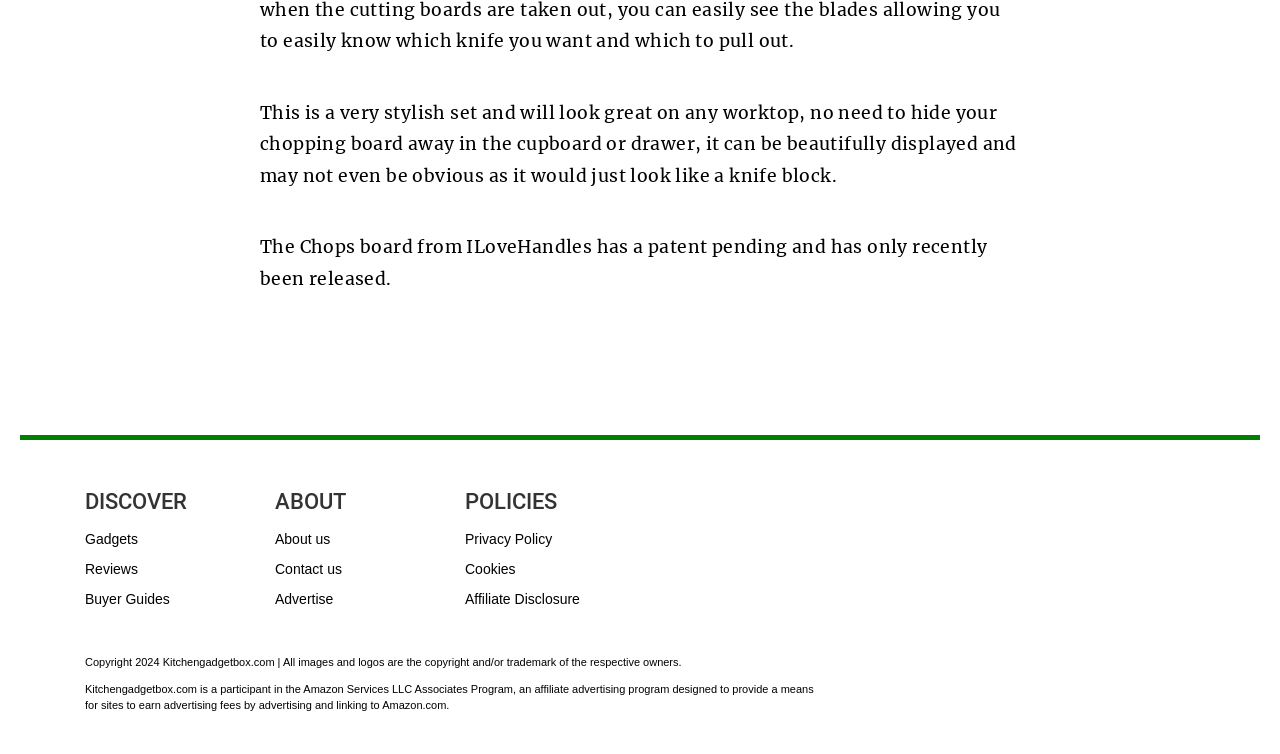Answer the question using only a single word or phrase: 
What year is the copyright for the website?

2024